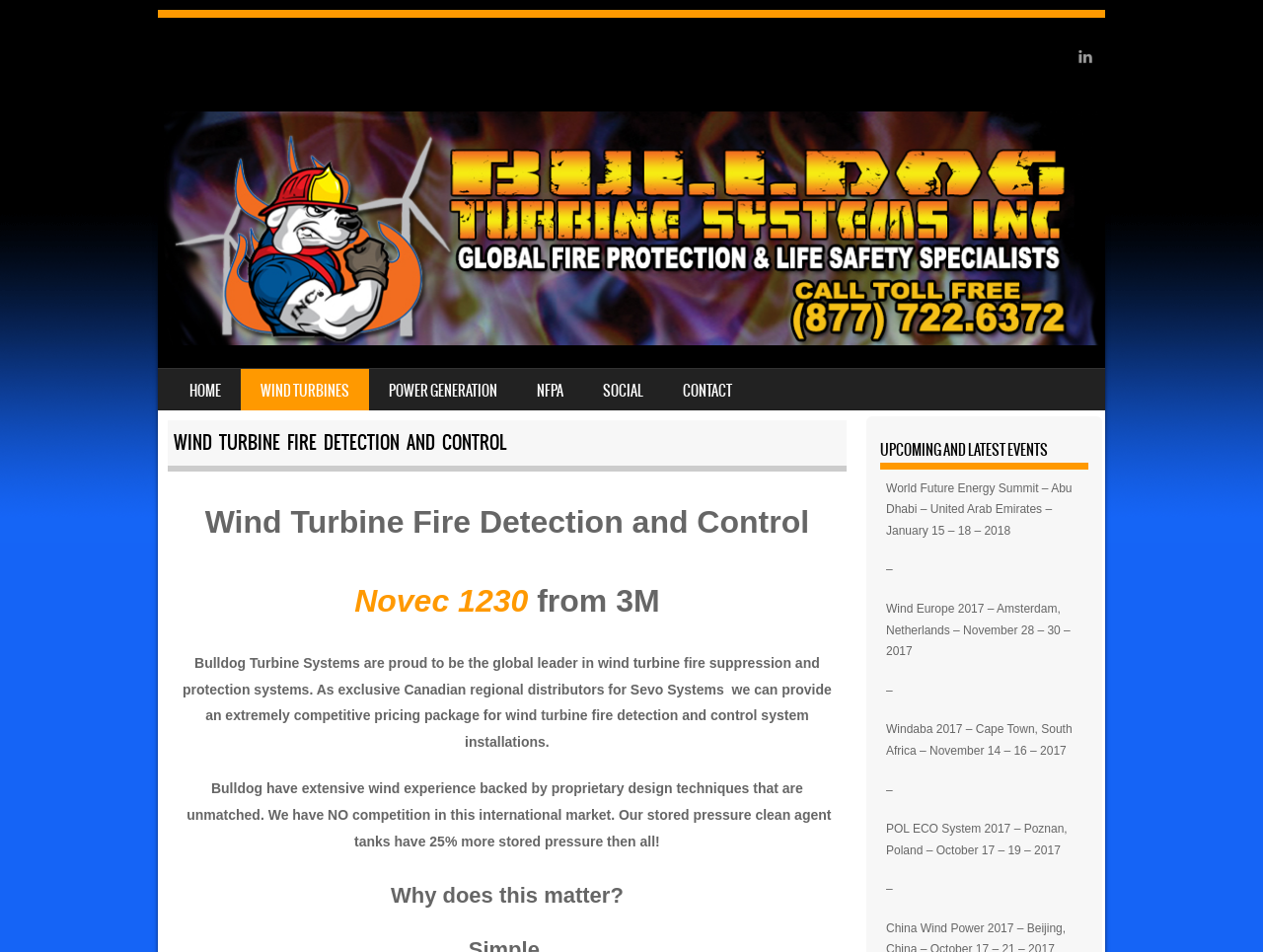How many upcoming events are listed?
Please respond to the question with as much detail as possible.

The number of upcoming events can be counted from the list of events located at the bottom of the webpage, which includes 'World Future Energy Summit', 'Wind Europe 2017', 'Windaba 2017', and 'POL ECO System 2017'.